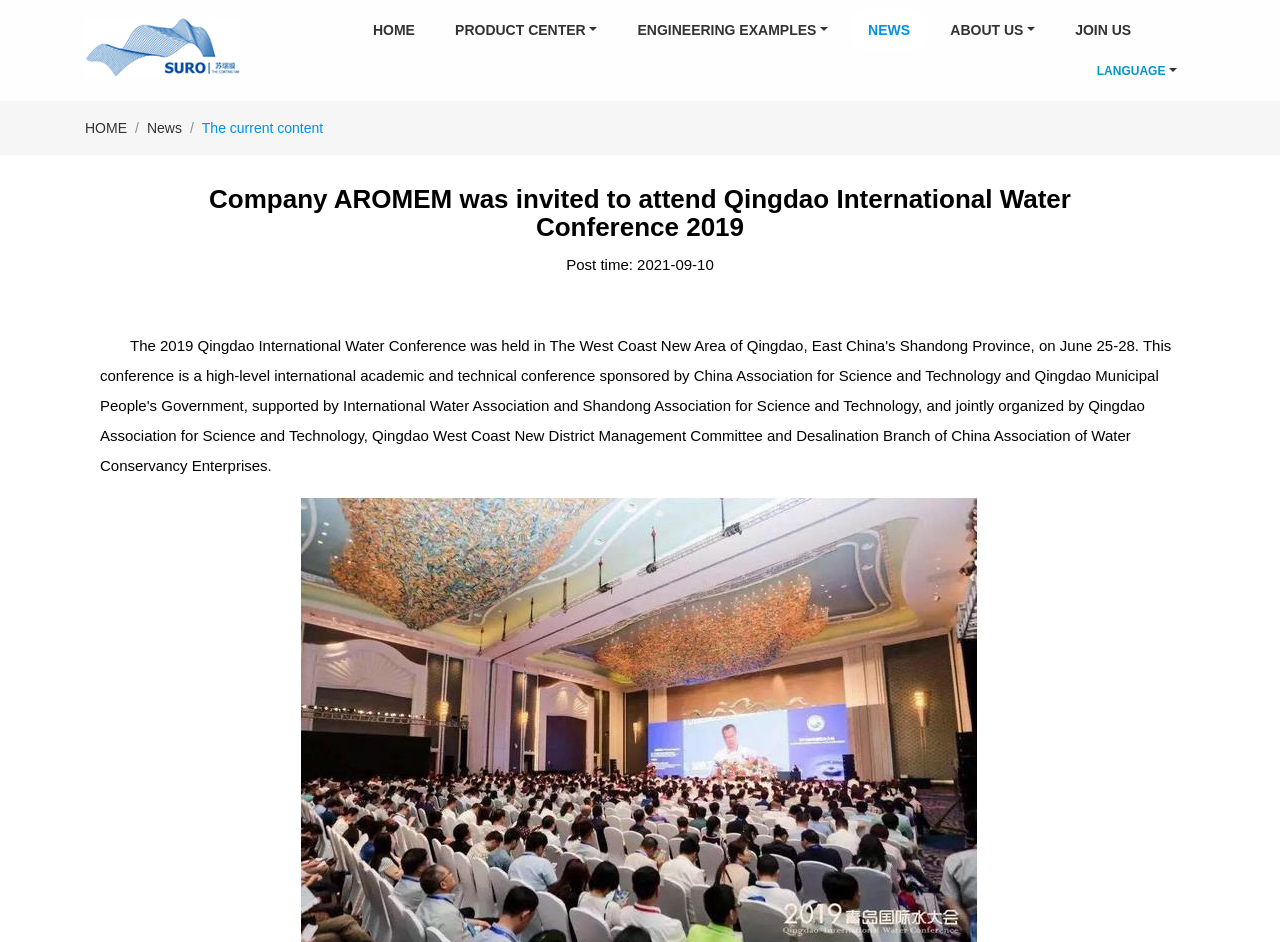What is the title of the news article on the webpage?
Carefully analyze the image and provide a thorough answer to the question.

I found a heading element with the text 'Company AROMEM was invited to attend Qingdao International Water Conference 2019' which has a bounding box coordinate of [0.11, 0.196, 0.89, 0.257], indicating its position on the webpage.